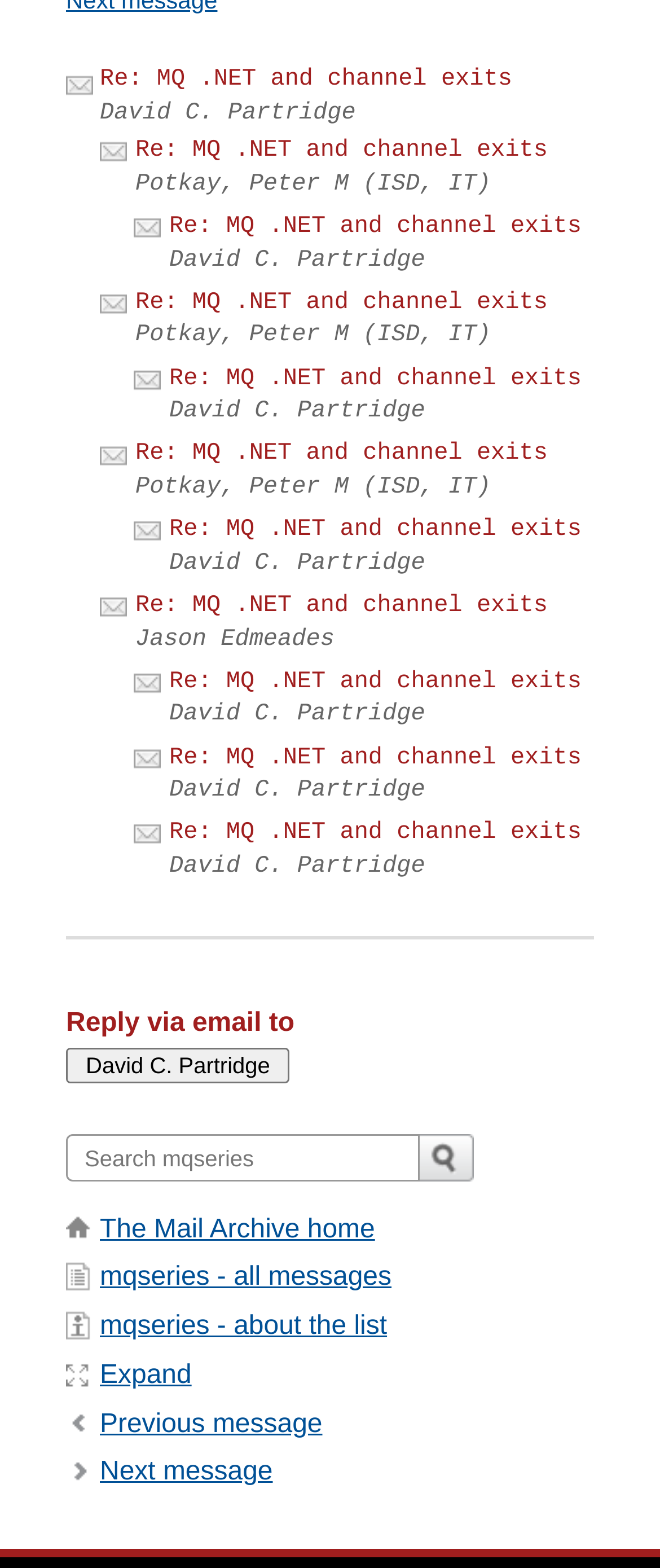Who are the participants in the conversation?
From the screenshot, provide a brief answer in one word or phrase.

David C. Partridge, Potkay, Peter M, Jason Edmeades